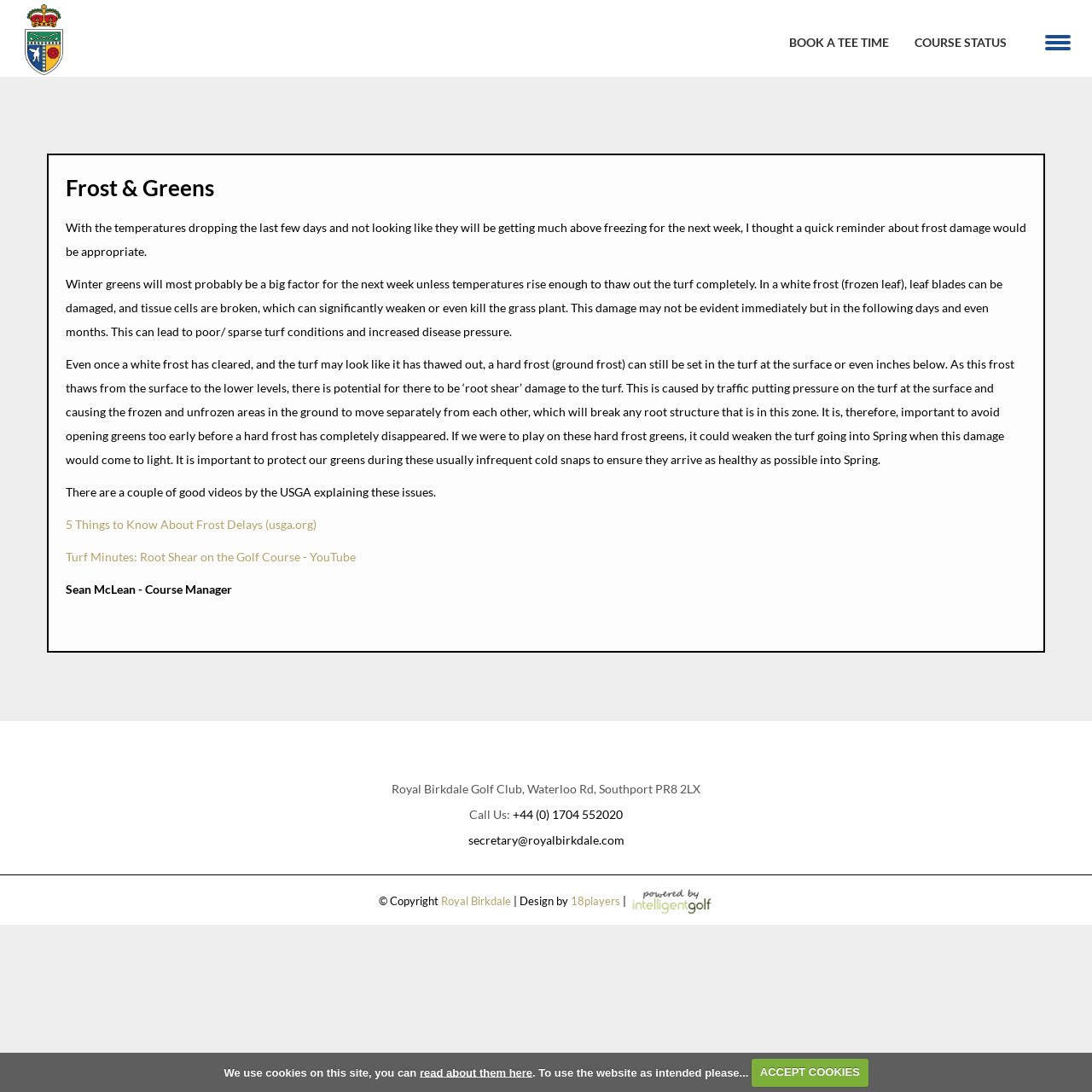Identify the bounding box coordinates of the part that should be clicked to carry out this instruction: "Watch Turf Minutes on YouTube".

[0.06, 0.503, 0.326, 0.516]